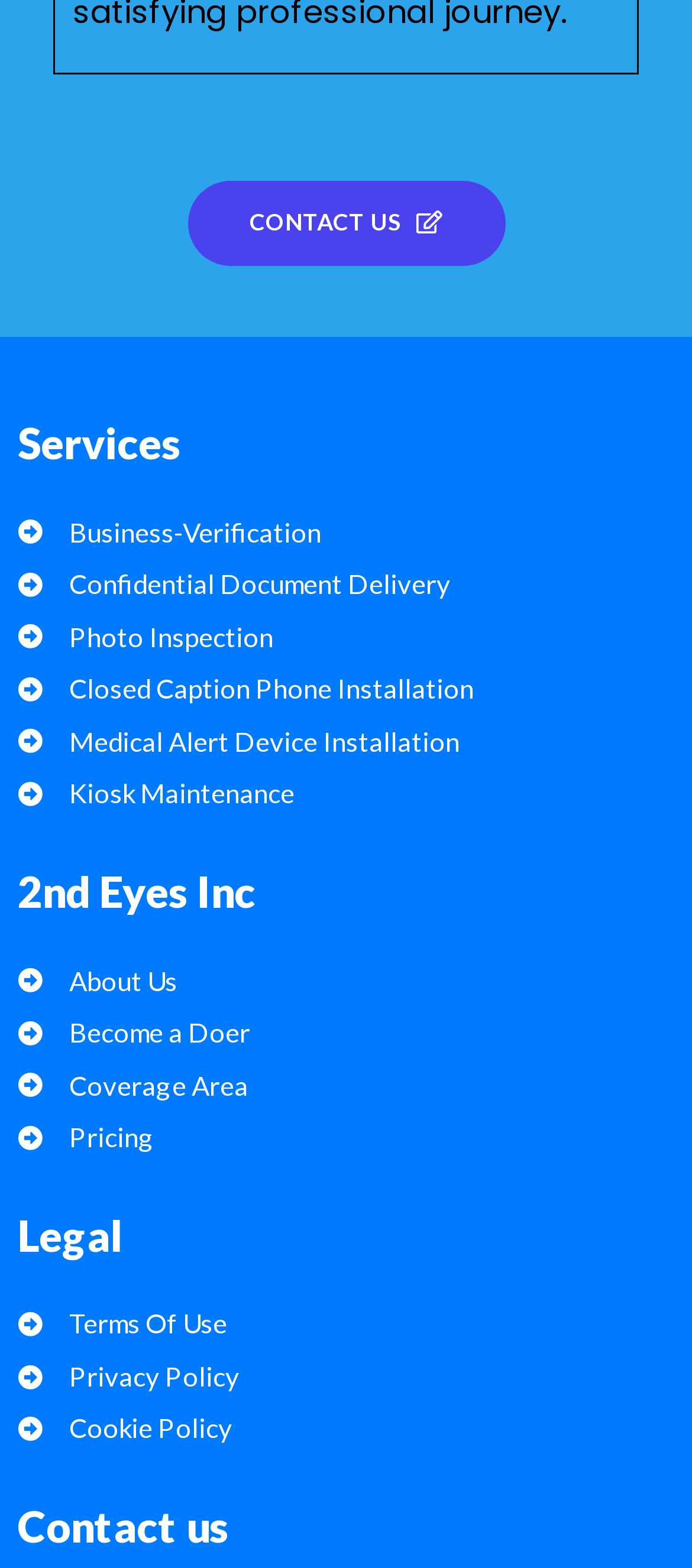What is the last service listed?
Examine the image and give a concise answer in one word or a short phrase.

Kiosk Maintenance